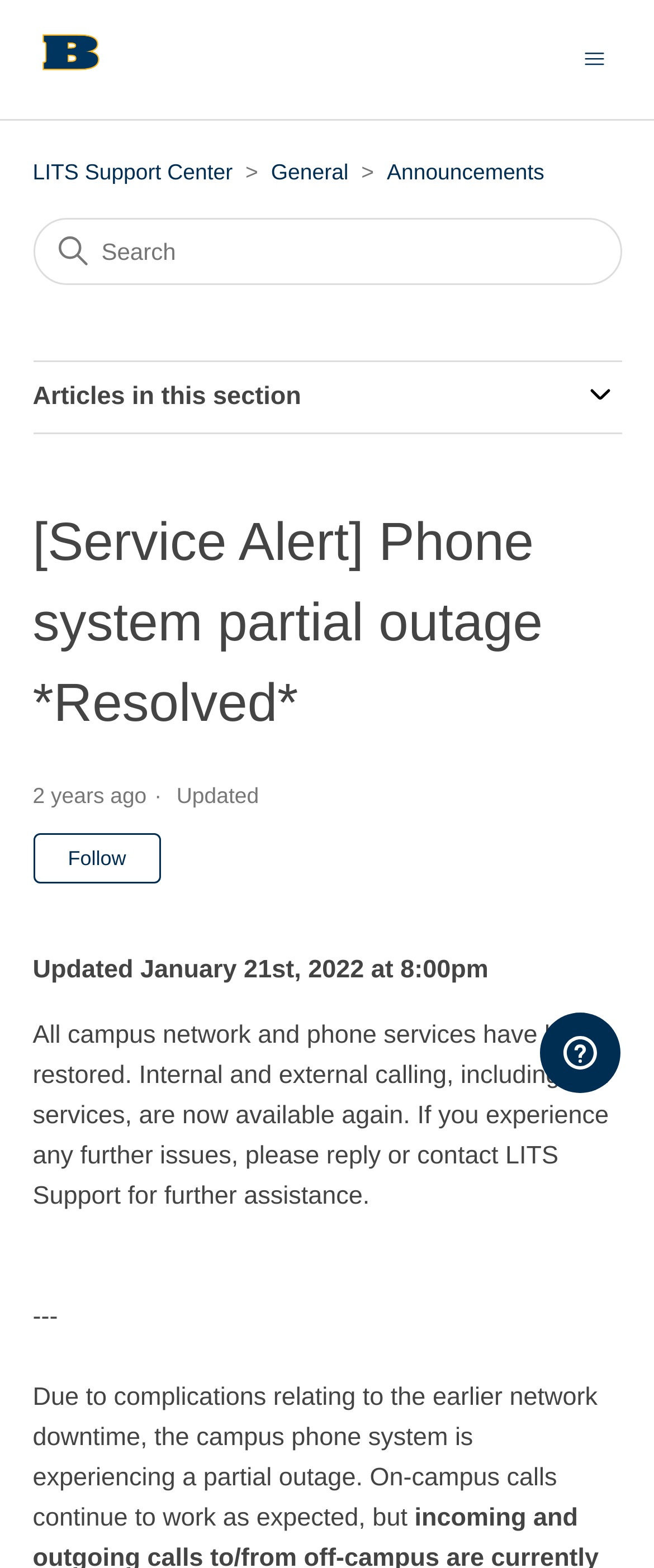Find the bounding box of the element with the following description: "parent_node: Articles in this section". The coordinates must be four float numbers between 0 and 1, formatted as [left, top, right, bottom].

[0.886, 0.241, 0.95, 0.268]